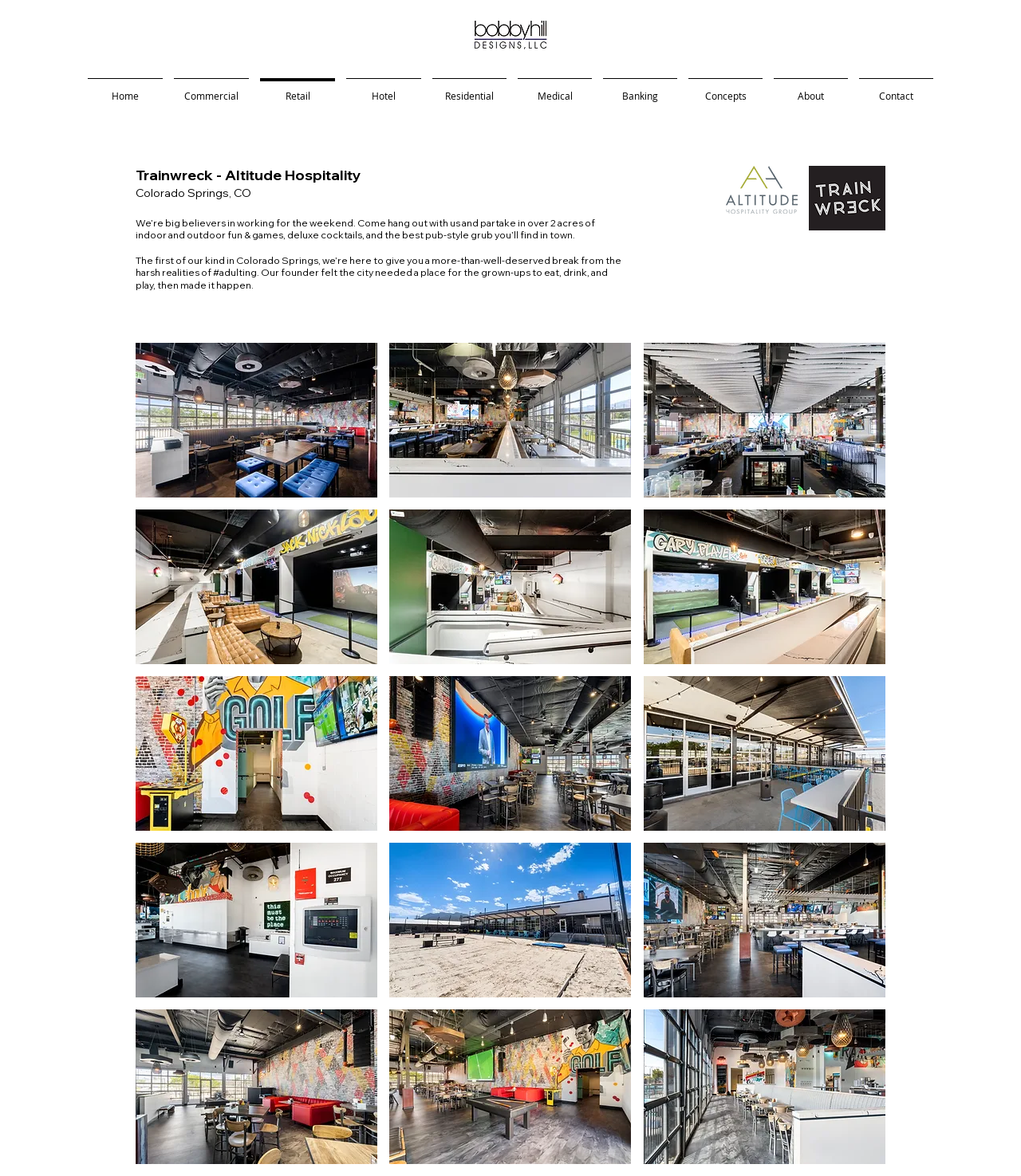Determine the bounding box coordinates of the clickable area required to perform the following instruction: "Click the Commercial link". The coordinates should be represented as four float numbers between 0 and 1: [left, top, right, bottom].

[0.165, 0.066, 0.249, 0.084]